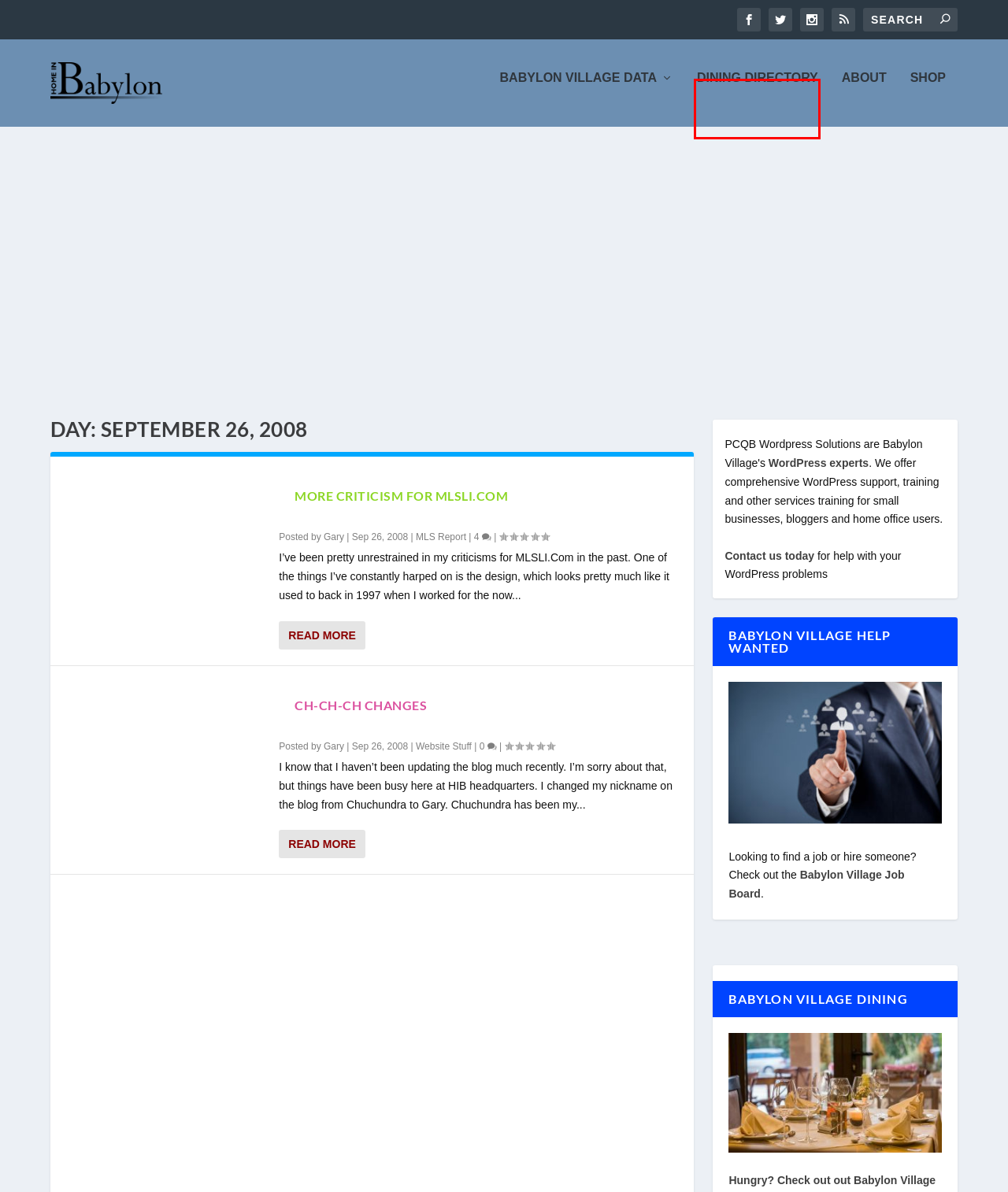Examine the screenshot of a webpage with a red rectangle bounding box. Select the most accurate webpage description that matches the new webpage after clicking the element within the bounding box. Here are the candidates:
A. Forbidden
B. Ch-ch-ch Changes - Home In Babylon
C. Website Stuff - Home In Babylon
D. Babylon Village Board Passes New Laws, George Street Dog Park Is Discussed - Home In Babylon
E. More Criticism For MLSLI.Com - Home In Babylon
F. MLS Report - Home In Babylon
G. PCQB Long Island WordPress Help, Support, Training and Solutions
H. Babylon Help Wanted - Home In Babylon

A